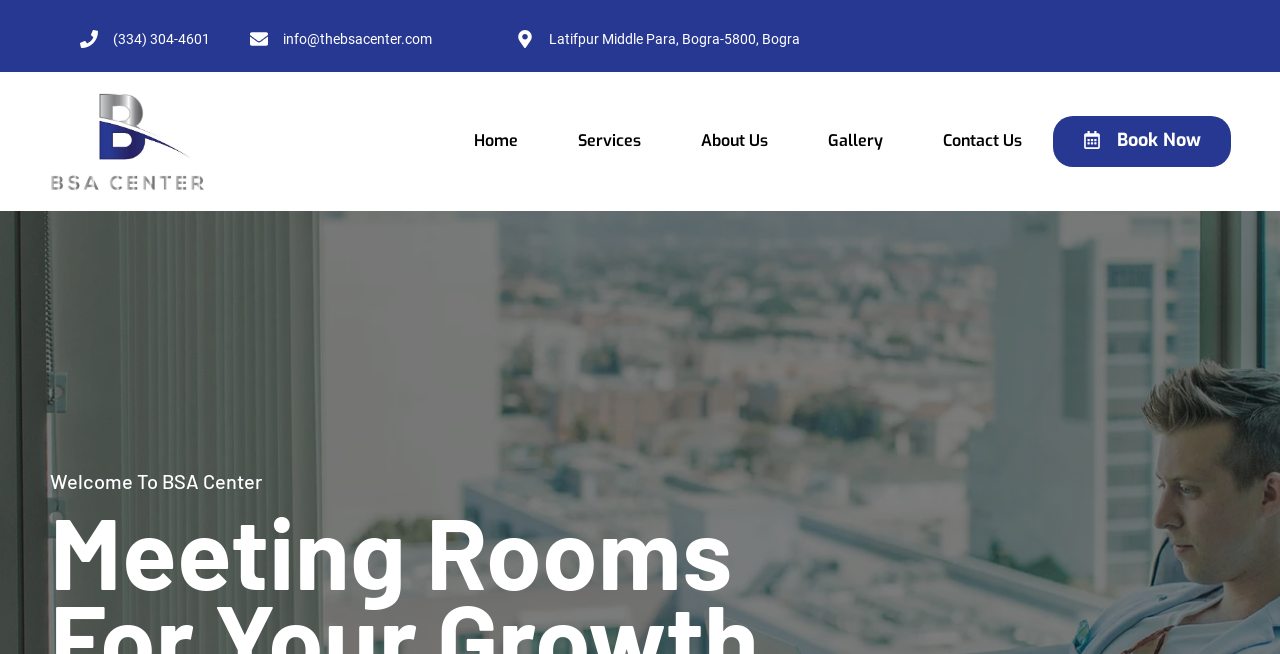Provide the bounding box coordinates of the section that needs to be clicked to accomplish the following instruction: "Click the Book Now button."

[0.823, 0.177, 0.962, 0.255]